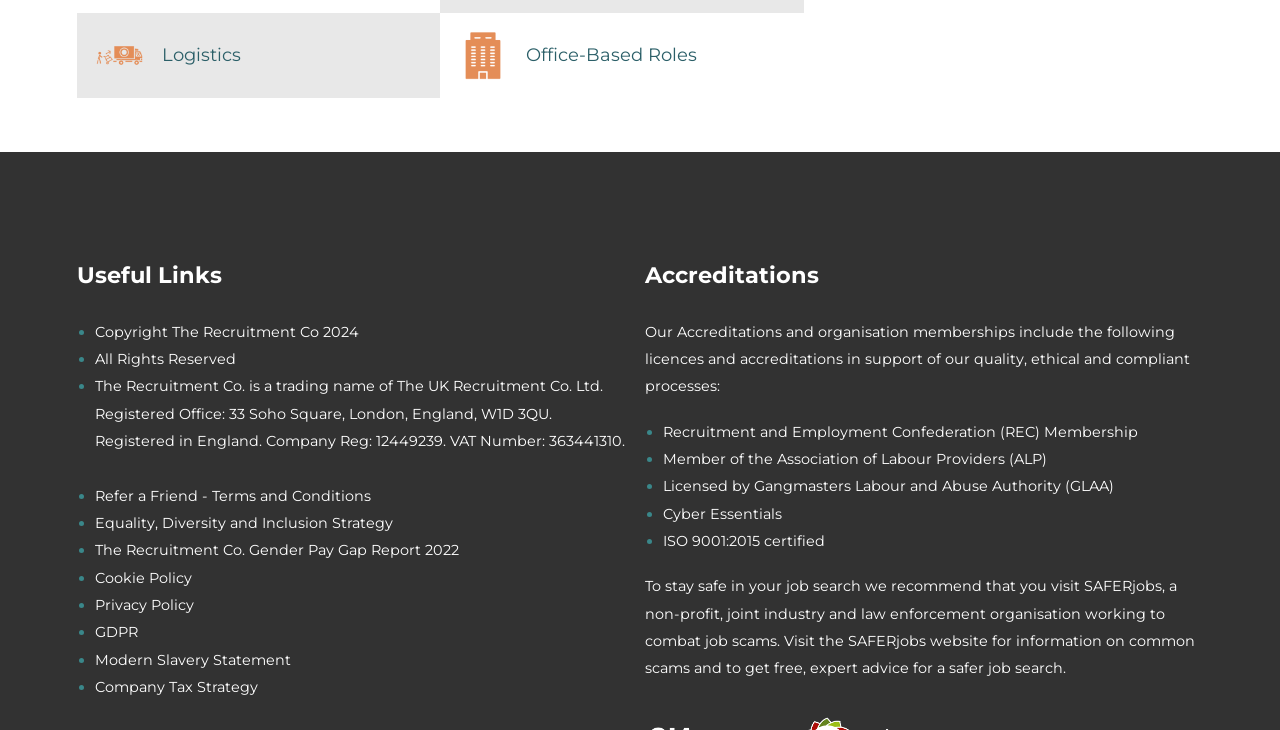What is the name of the company?
Please provide a comprehensive answer based on the details in the screenshot.

The name of the company can be found in the StaticText element with the text 'The Recruitment Co. is a trading name of The UK Recruitment Co. Ltd.' which is located at the bottom of the webpage.